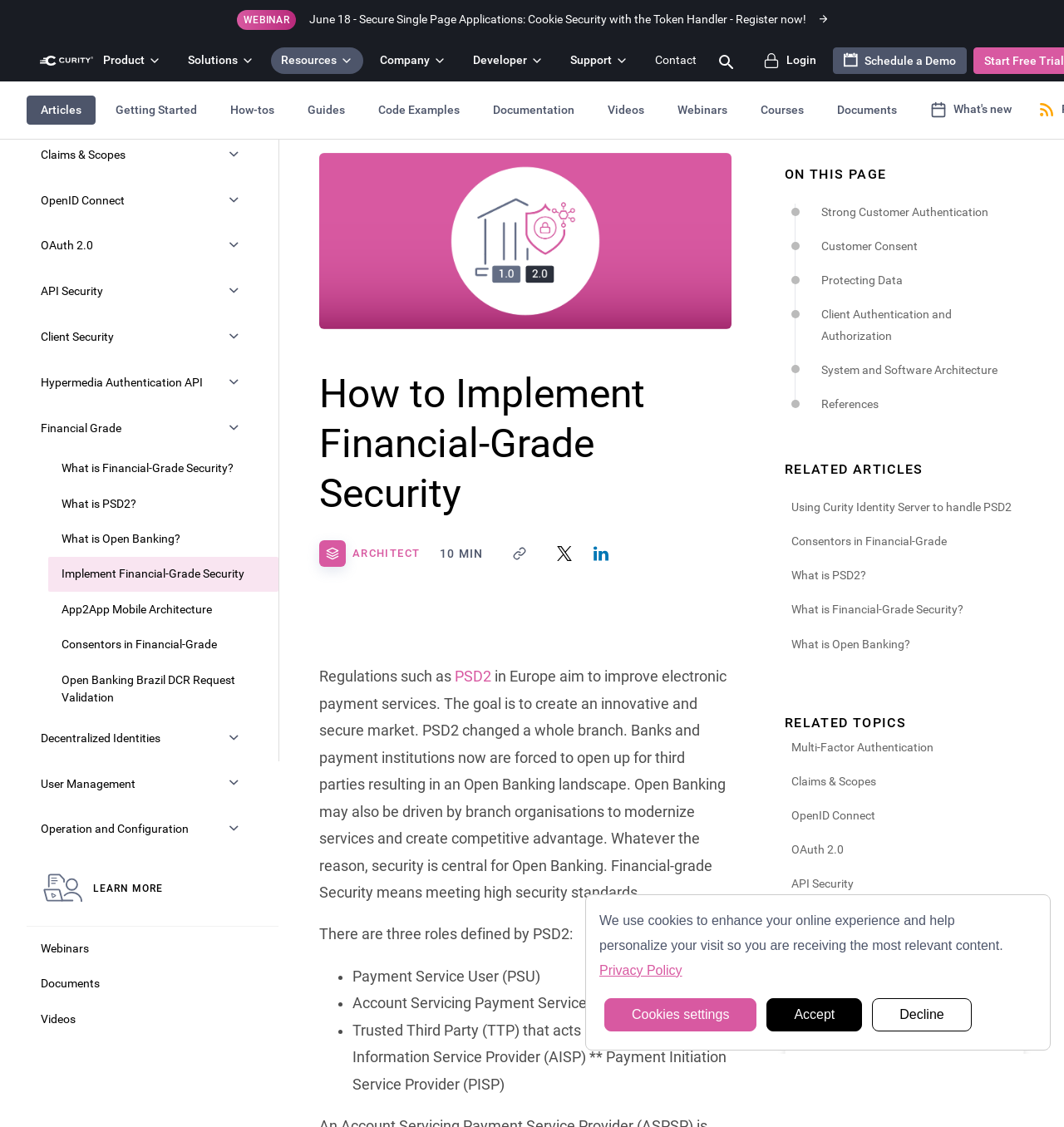Please provide the bounding box coordinates for the element that needs to be clicked to perform the instruction: "Click the 'Product' button". The coordinates must consist of four float numbers between 0 and 1, formatted as [left, top, right, bottom].

[0.088, 0.035, 0.161, 0.072]